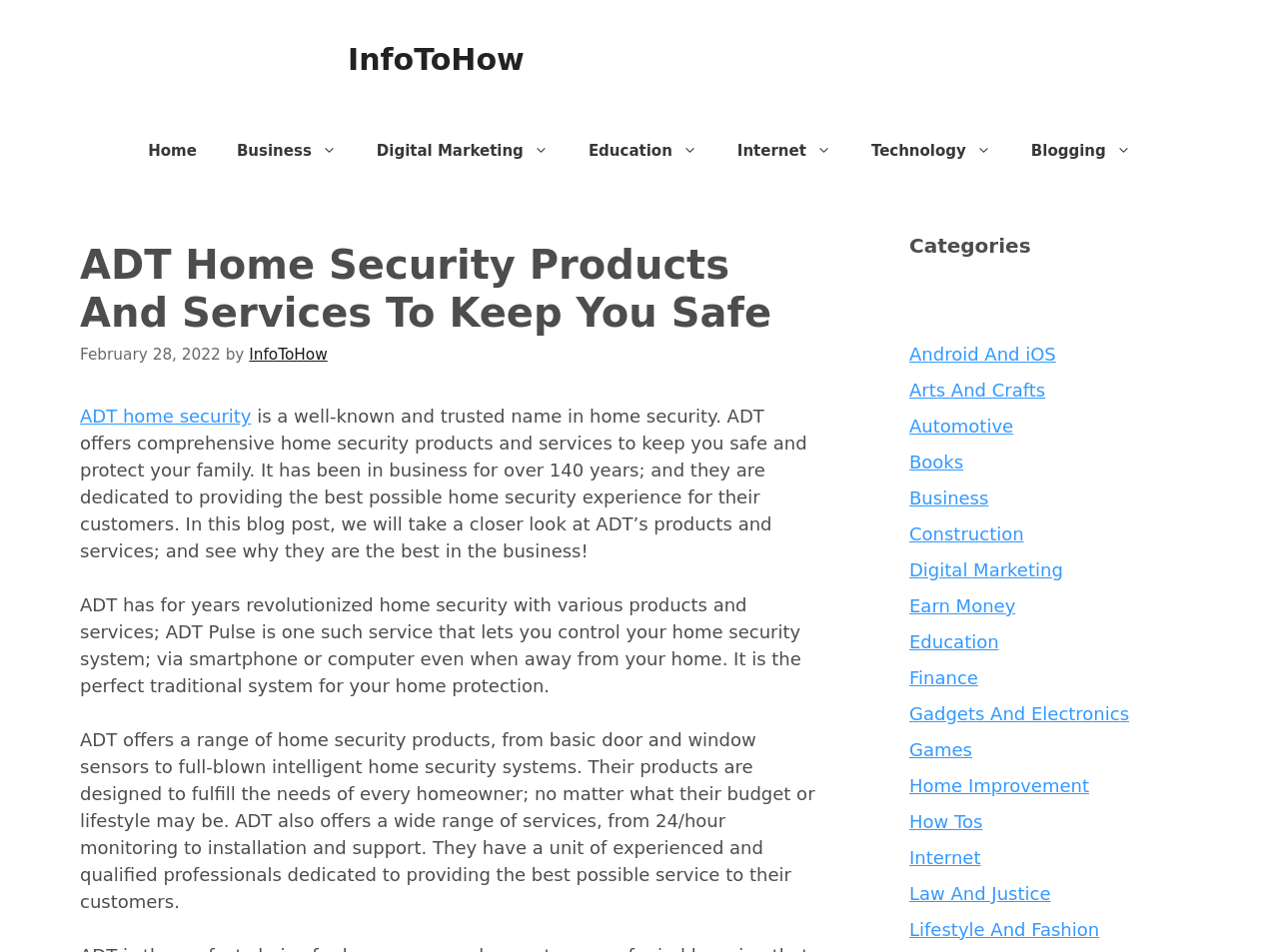What categories are listed on this webpage?
Based on the image, provide your answer in one word or phrase.

Various categories